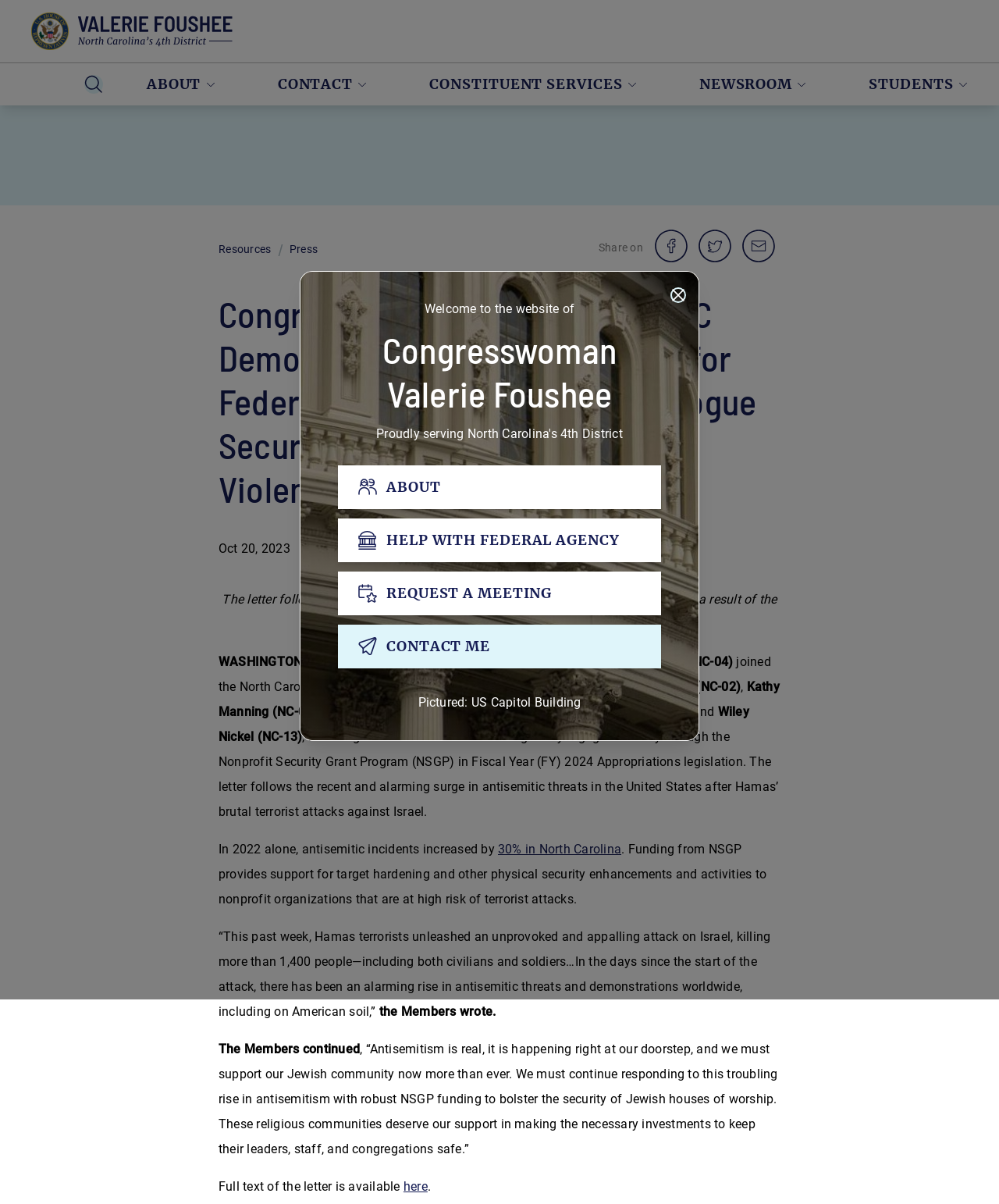Identify the bounding box coordinates of the region that needs to be clicked to carry out this instruction: "Click the 'ABOUT' button". Provide these coordinates as four float numbers ranging from 0 to 1, i.e., [left, top, right, bottom].

[0.338, 0.387, 0.662, 0.423]